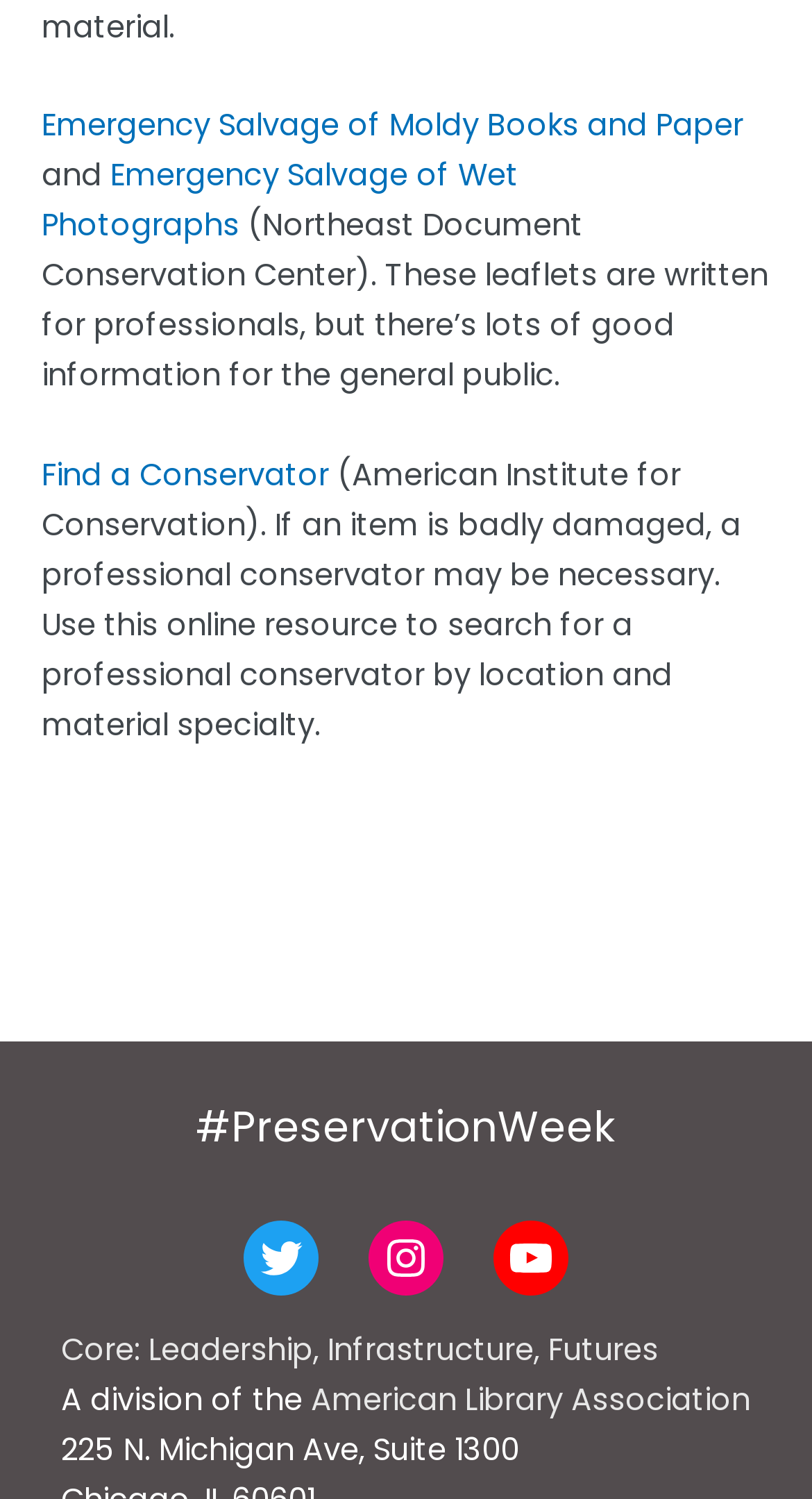Identify the bounding box coordinates of the clickable section necessary to follow the following instruction: "Visit the American Library Association". The coordinates should be presented as four float numbers from 0 to 1, i.e., [left, top, right, bottom].

[0.382, 0.92, 0.924, 0.948]